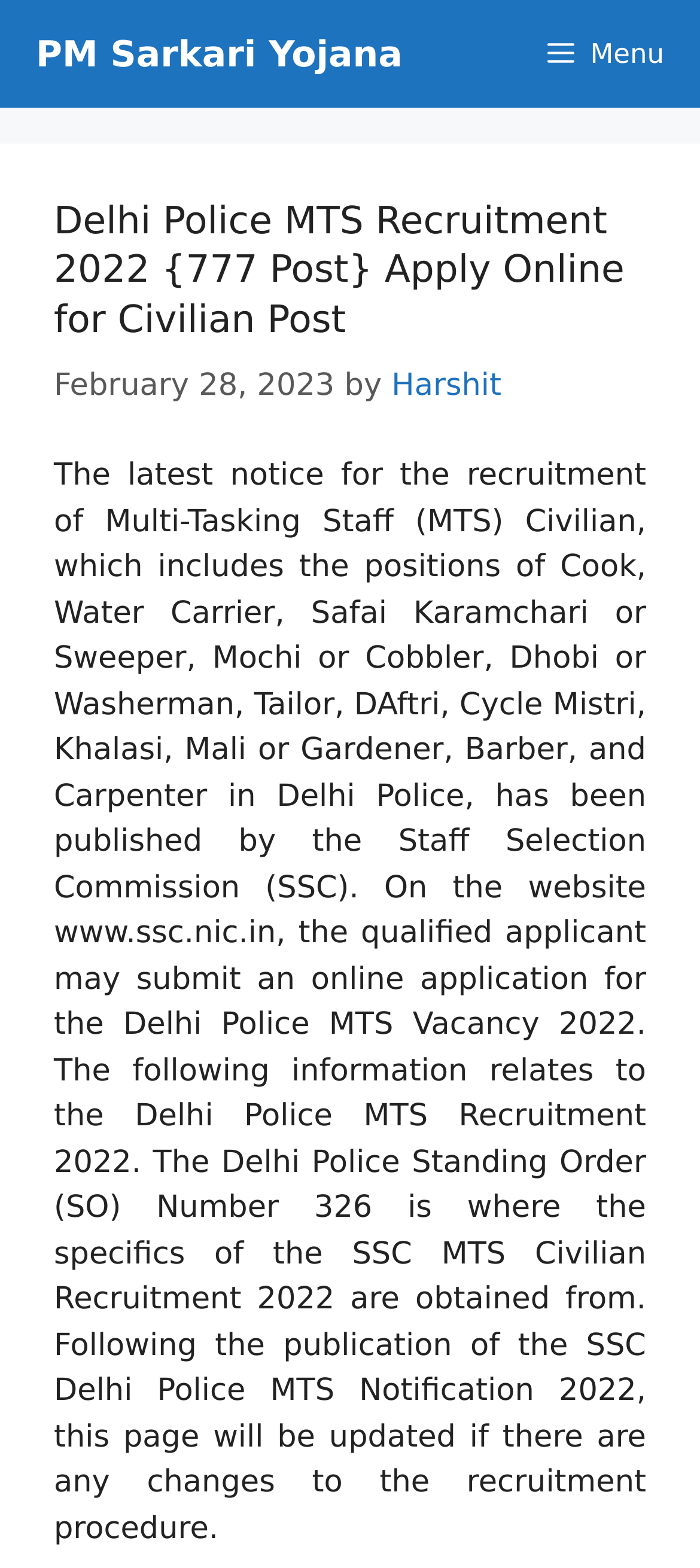Please find and report the primary heading text from the webpage.

Delhi Police MTS Recruitment 2022 {777 Post} Apply Online for Civilian Post